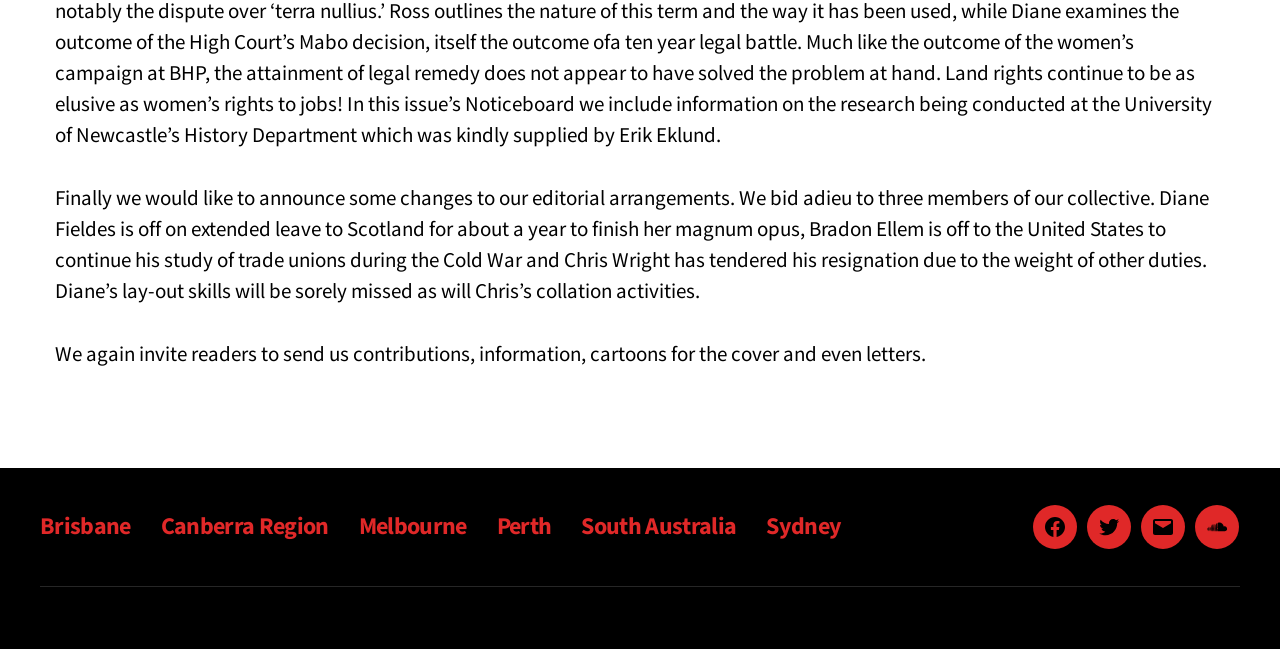Using the description: "Perth", determine the UI element's bounding box coordinates. Ensure the coordinates are in the format of four float numbers between 0 and 1, i.e., [left, top, right, bottom].

[0.388, 0.787, 0.431, 0.835]